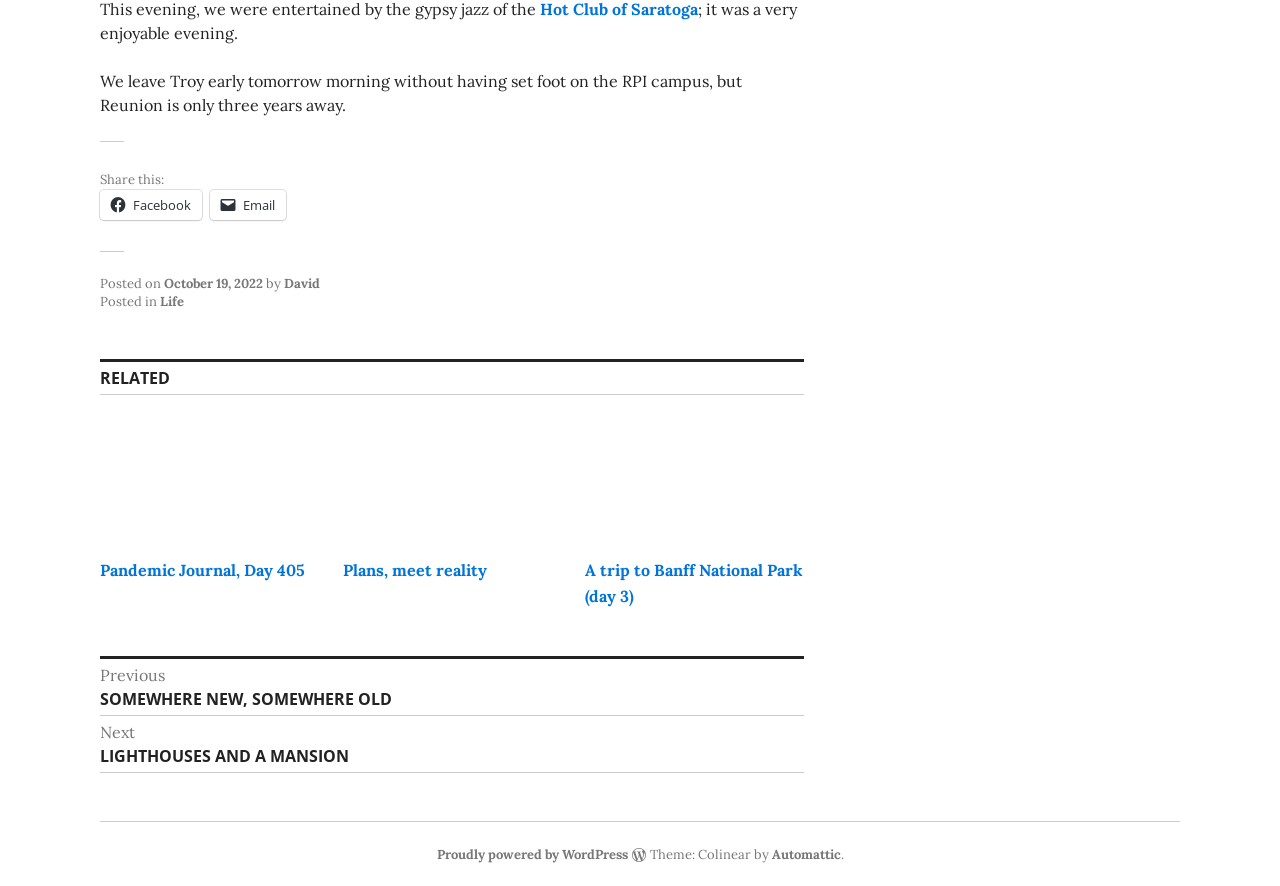Use a single word or phrase to answer the question: 
What is the category of the post?

Life